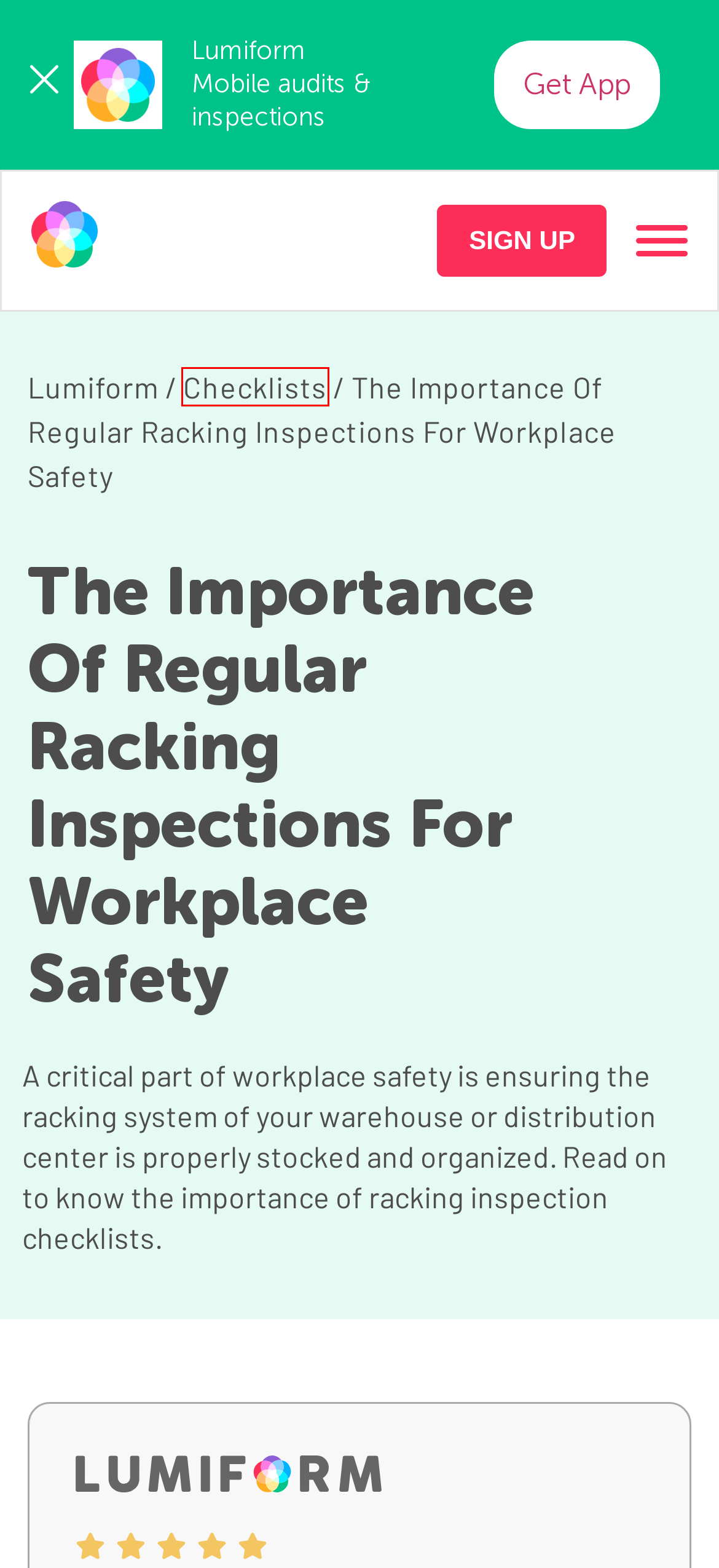You are given a screenshot depicting a webpage with a red bounding box around a UI element. Select the description that best corresponds to the new webpage after clicking the selected element. Here are the choices:
A. Lumiform
B. Why PPE in the Workplace is a Must | Lumiform
C. Improve your pharmacy with audits | Lumiform
D. Jobs at Lumiform | JOIN
E. Work Accident: Definition & Examples | Lumiform
F. Workflow automation, productivity, & safety app | Lumiform
G. Safety Officer? Definition & Responsibilities | Lumiform
H. Checklists to walk you through in-app inspections | Lumiform

H